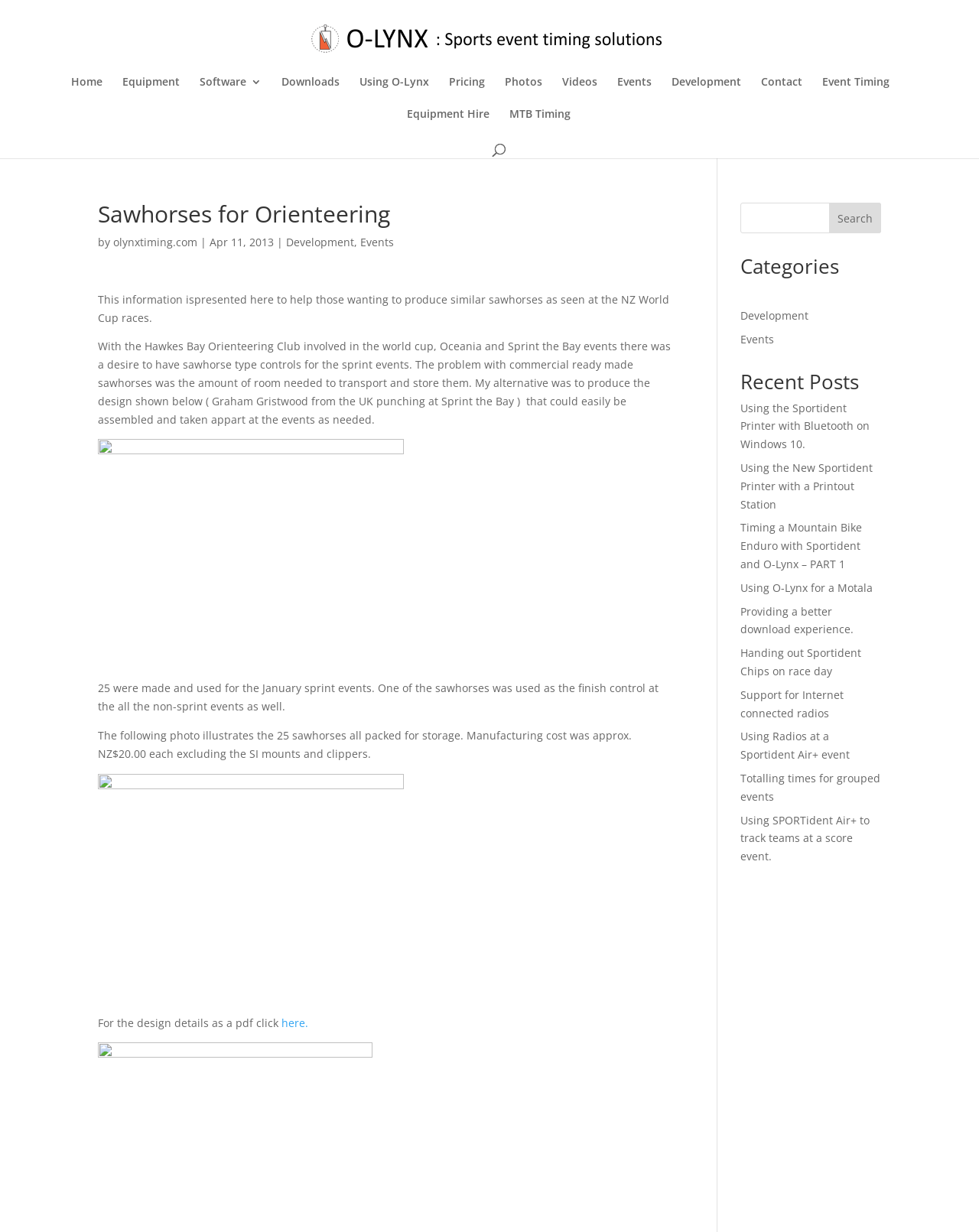Locate the bounding box coordinates of the clickable part needed for the task: "Click on the 'Development' link".

[0.686, 0.062, 0.757, 0.088]